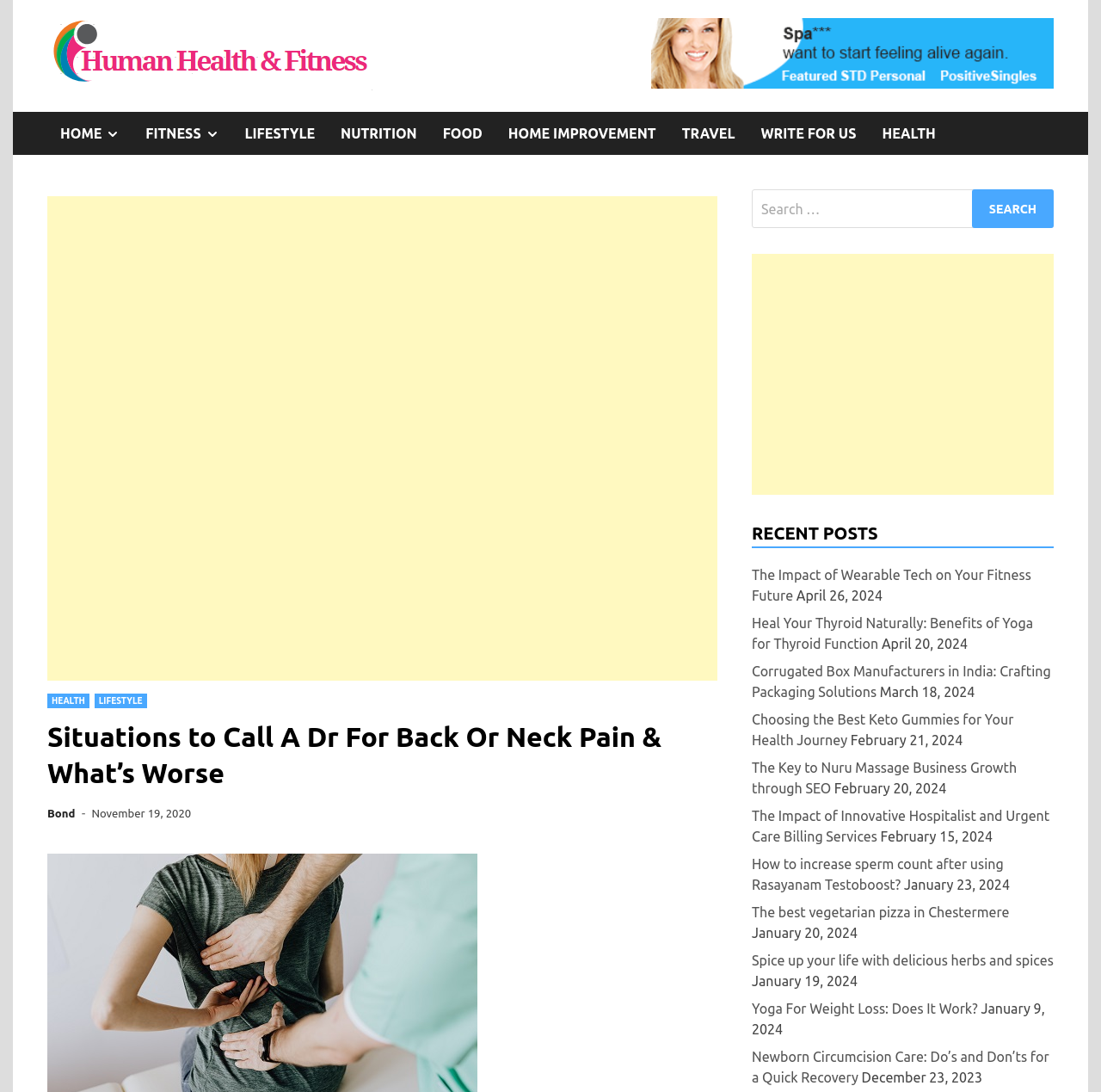Please locate the bounding box coordinates for the element that should be clicked to achieve the following instruction: "Search for something". Ensure the coordinates are given as four float numbers between 0 and 1, i.e., [left, top, right, bottom].

[0.683, 0.173, 0.957, 0.209]